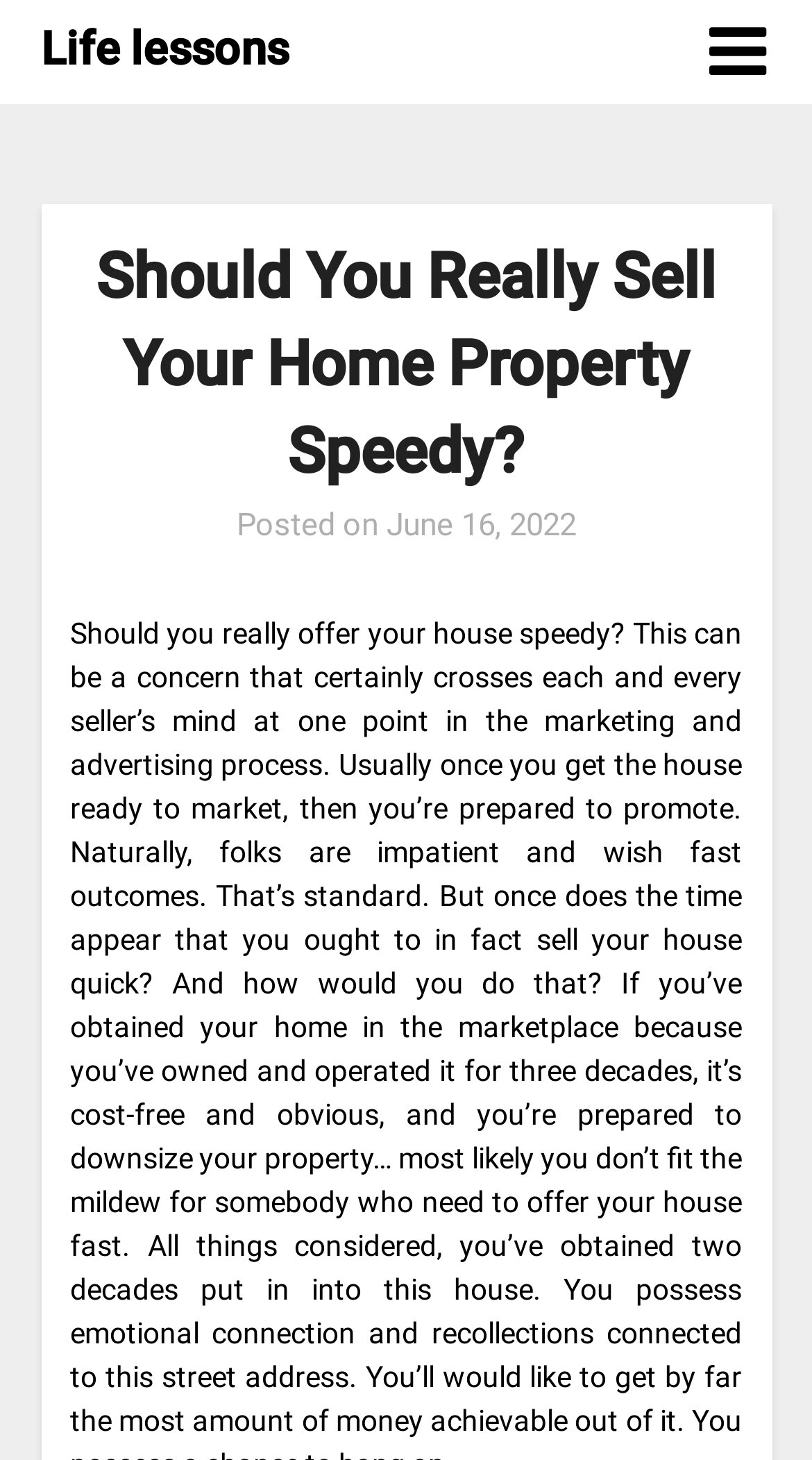What is the topic of the article?
Relying on the image, give a concise answer in one word or a brief phrase.

Selling home property